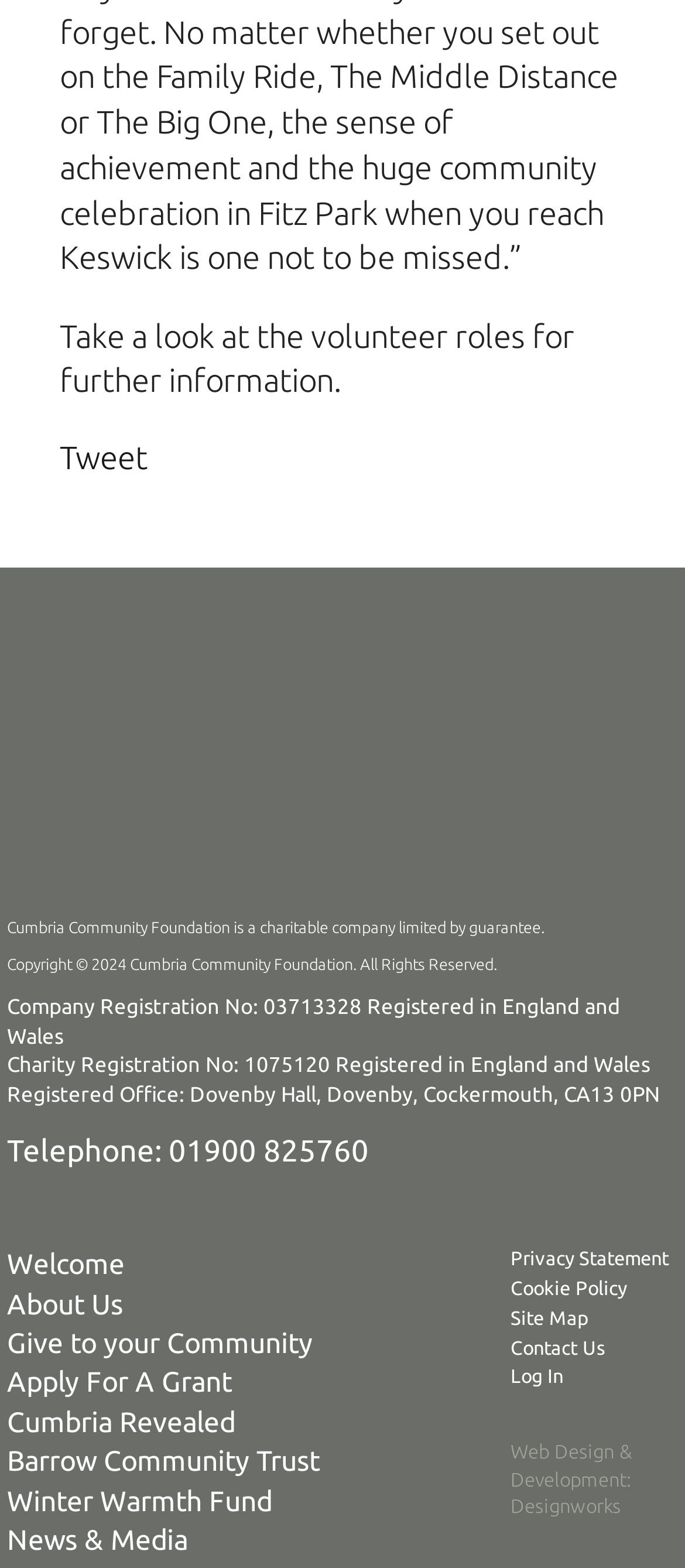Please find the bounding box coordinates of the element's region to be clicked to carry out this instruction: "Log in to the website".

[0.745, 0.871, 0.822, 0.885]